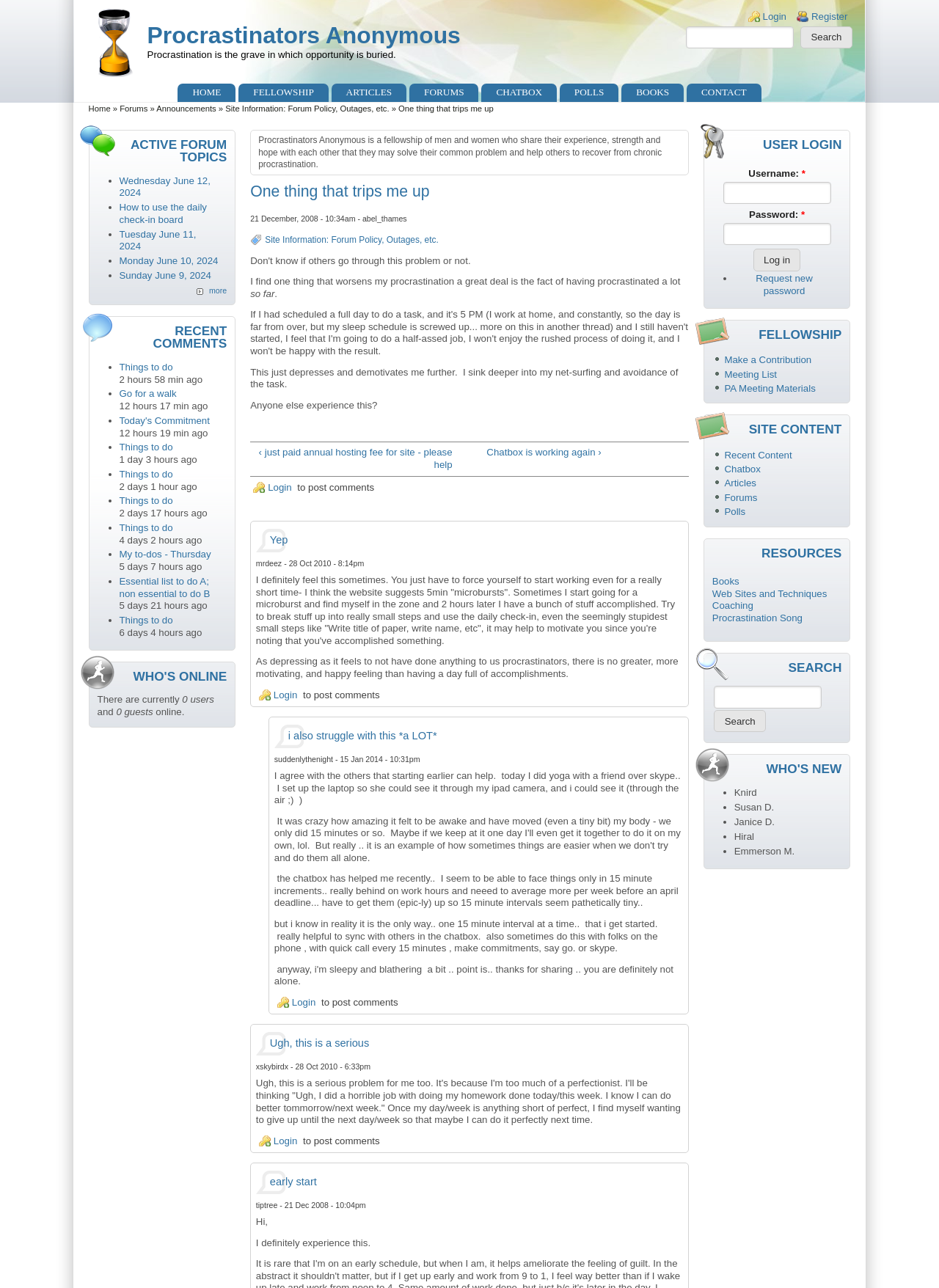Describe all the key features of the webpage in detail.

This webpage is about Procrastinators Anonymous, a fellowship for people struggling with chronic procrastination. At the top, there are links to skip to main content and search. On the top right, there are login and register links, as well as a search box. Below that, there is a navigation menu with links to different sections of the website, including Home, Fellowship, Articles, Forums, Chatbox, Polls, Books, and Contact.

On the left side, there is a secondary menu with links to Home, Forums, Announcements, and Site Information. Below that, there is a heading "ACTIVE FORUM TOPICS" followed by a list of links to recent forum topics, including dates and times.

On the right side, there is a heading "RECENT COMMENTS" followed by a list of links to recent comments, including the time they were posted. Each comment has a bullet point marker.

Further down, there is a heading "WHO'S ONLINE" with a message indicating that there are currently 0 users and 0 guests online.

At the bottom, there is a paragraph describing Procrastinators Anonymous and its purpose. Below that, there is a heading "One thing that trips me up" with a post from a user named abel_thames, dated December 21, 2008.